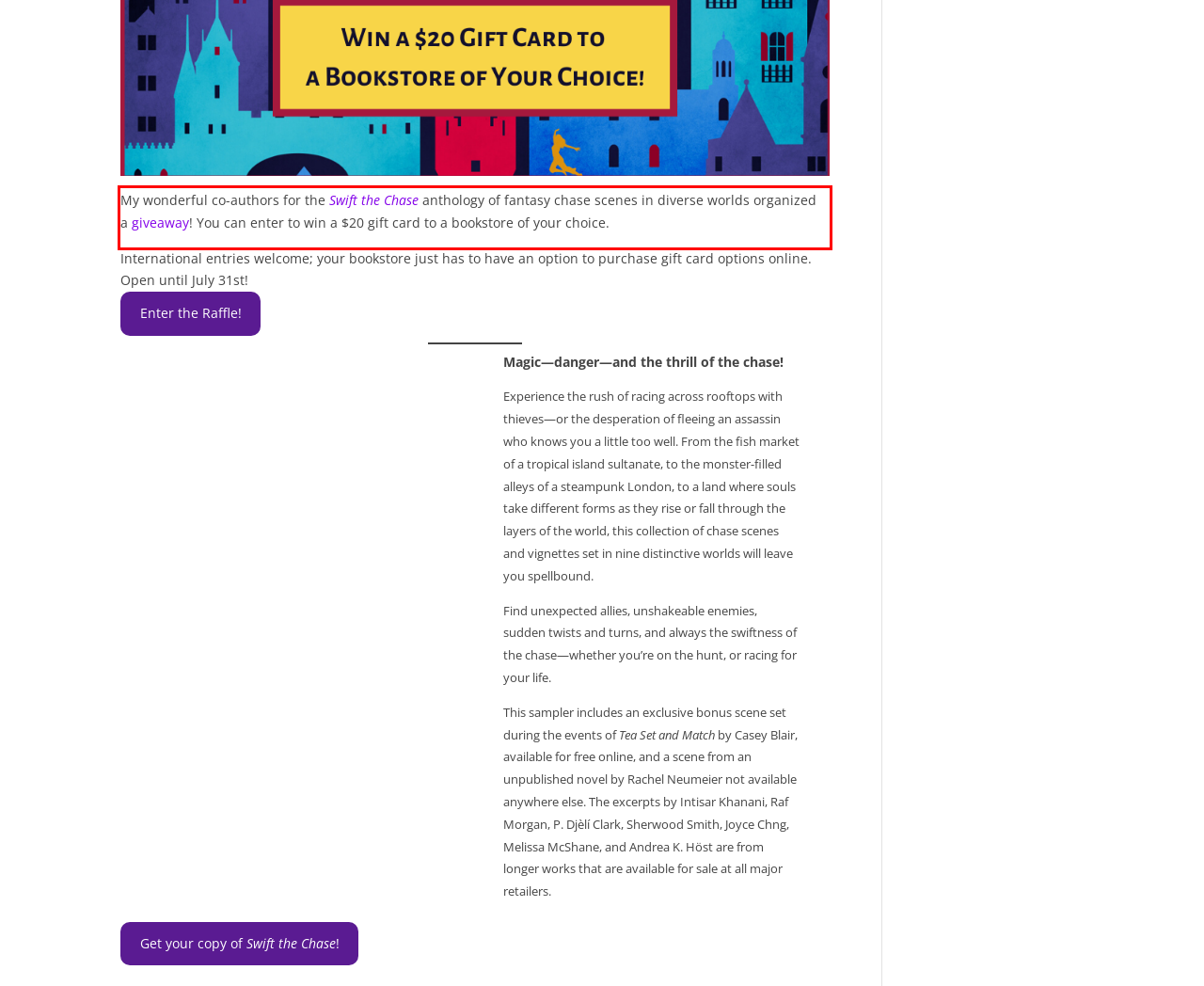You are provided with a screenshot of a webpage containing a red bounding box. Please extract the text enclosed by this red bounding box.

My wonderful co-authors for the Swift the Chase anthology of fantasy chase scenes in diverse worlds organized a giveaway! You can enter to win a $20 gift card to a bookstore of your choice.